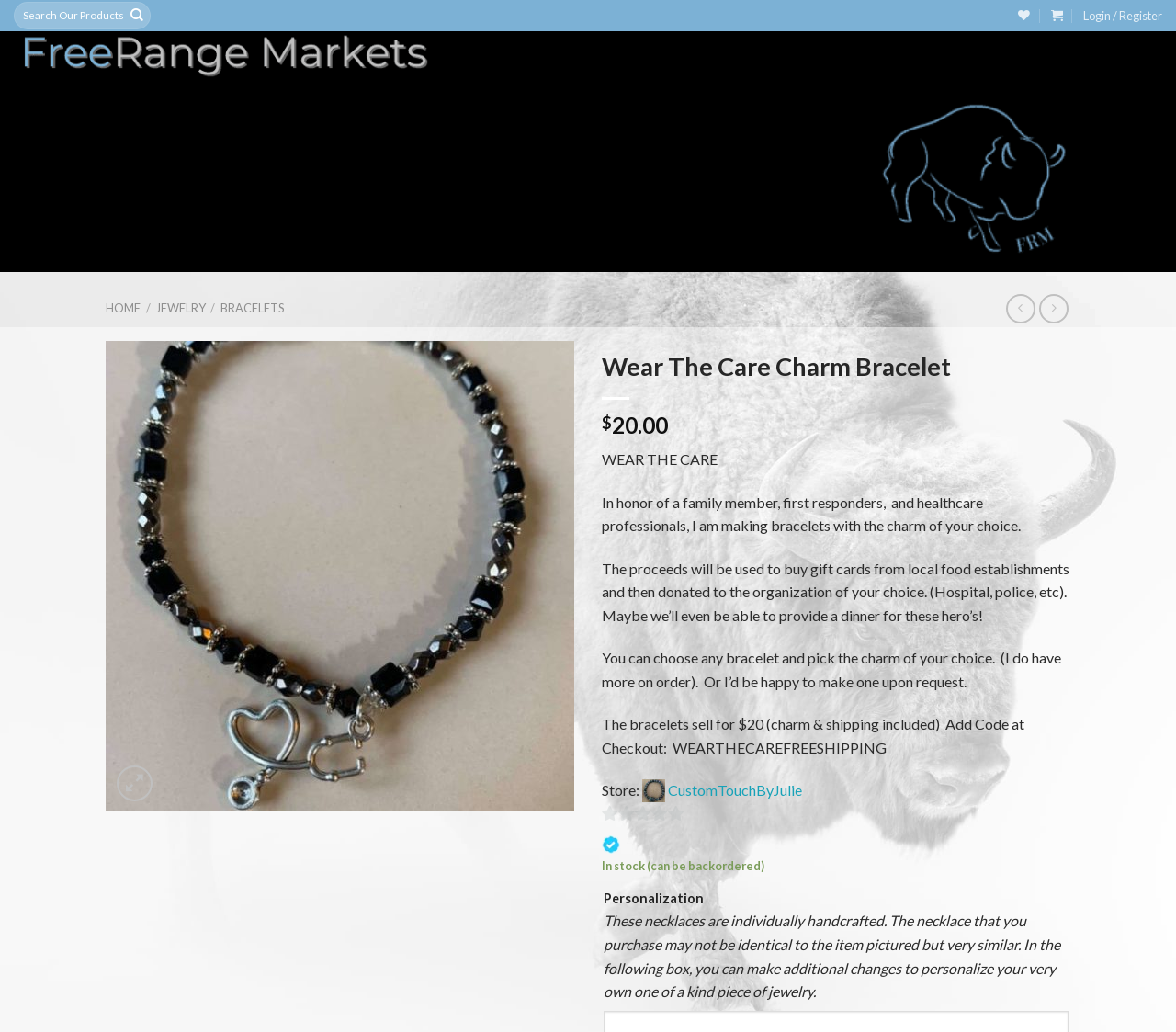Identify the bounding box of the HTML element described as: "aria-label="Submit" value="Search"".

[0.104, 0.002, 0.128, 0.028]